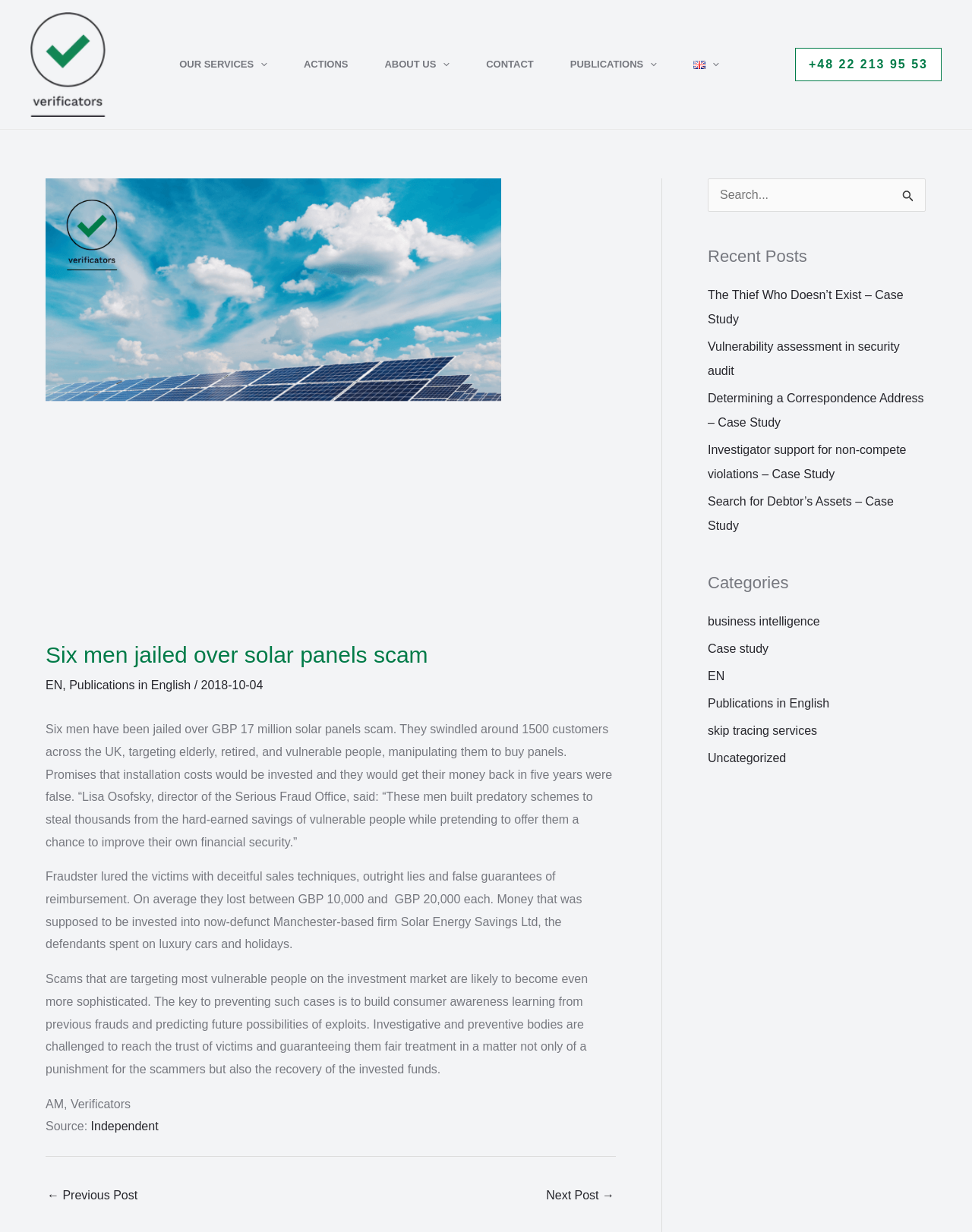Identify the bounding box for the described UI element: "← Previous Post".

[0.048, 0.96, 0.142, 0.983]